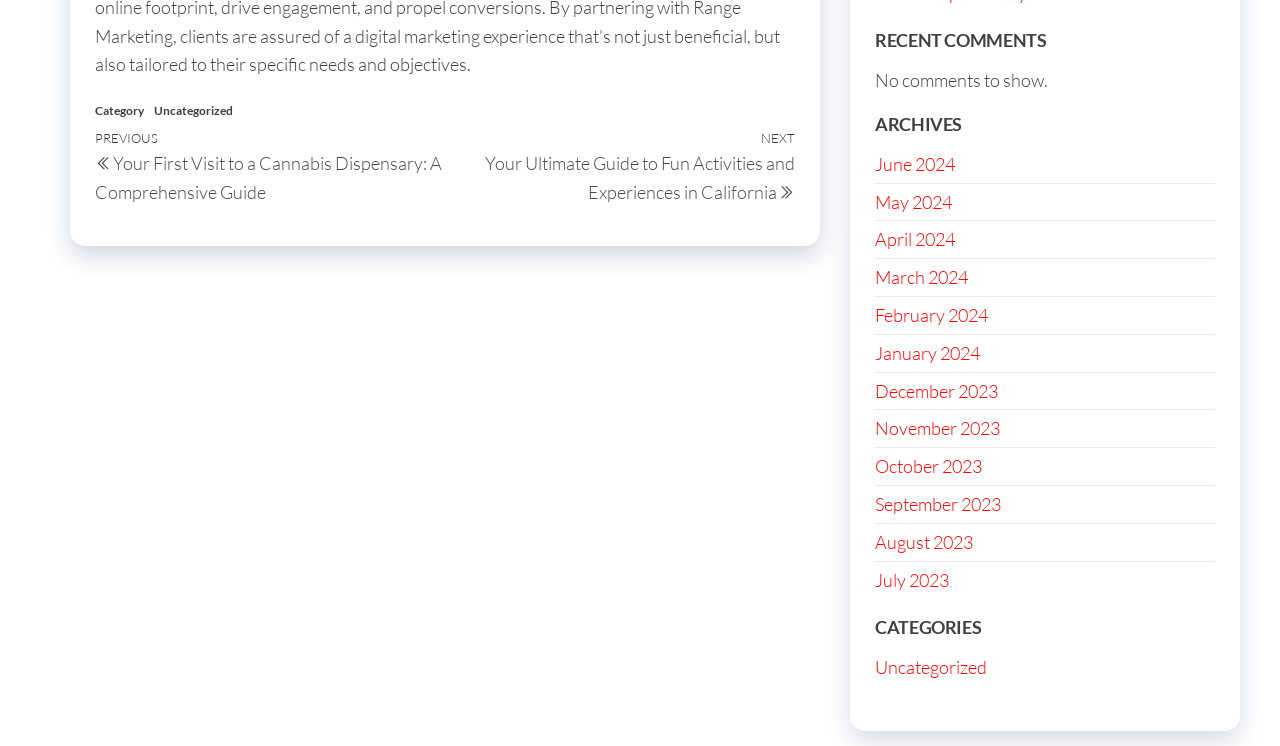Using the element description December 2023, predict the bounding box coordinates for the UI element. Provide the coordinates in (top-left x, top-left y, bottom-right x, bottom-right y) format with values ranging from 0 to 1.

[0.684, 0.509, 0.78, 0.538]